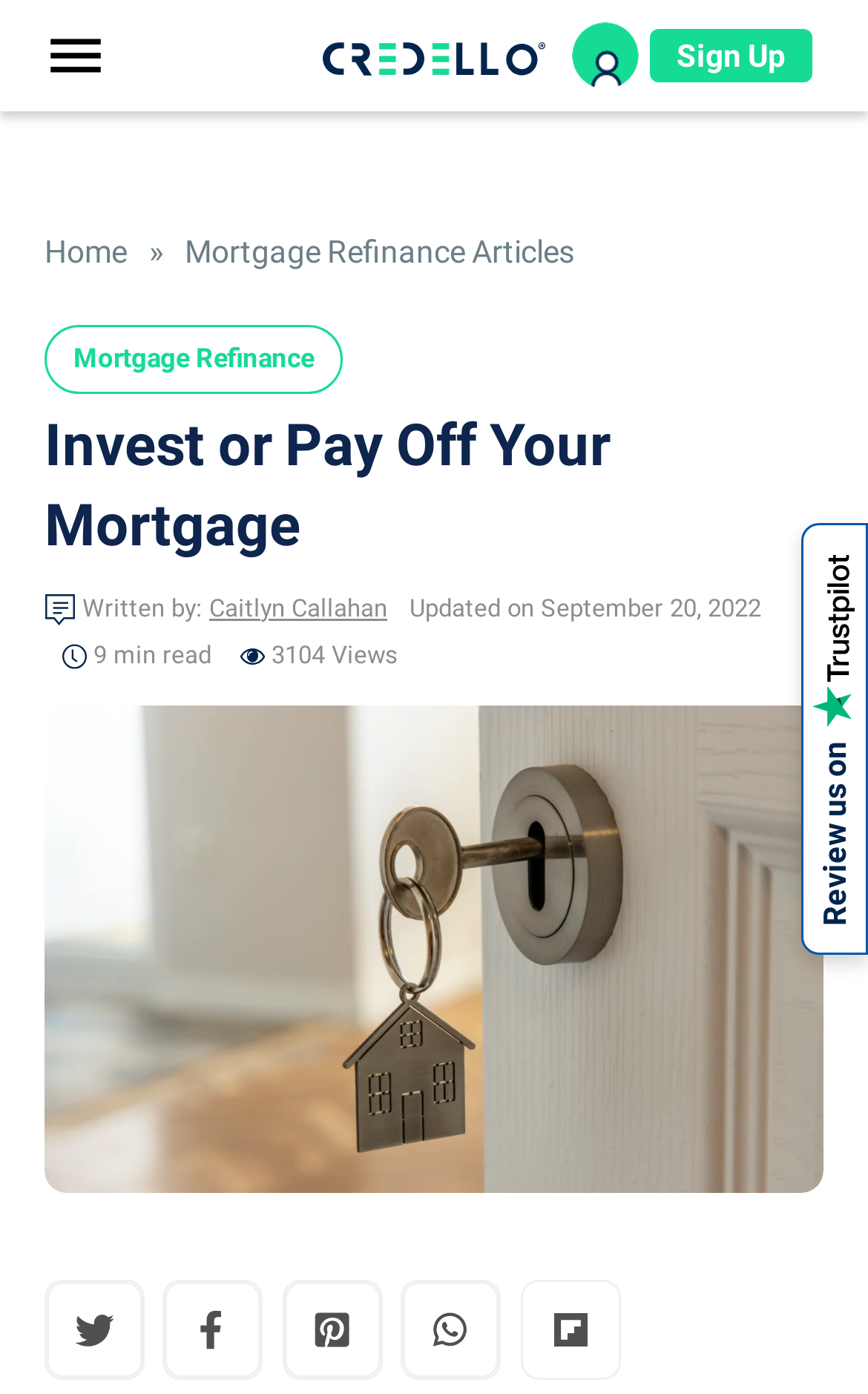Identify the bounding box coordinates for the element you need to click to achieve the following task: "Review us on". The coordinates must be four float values ranging from 0 to 1, formatted as [left, top, right, bottom].

[0.923, 0.375, 1.0, 0.685]